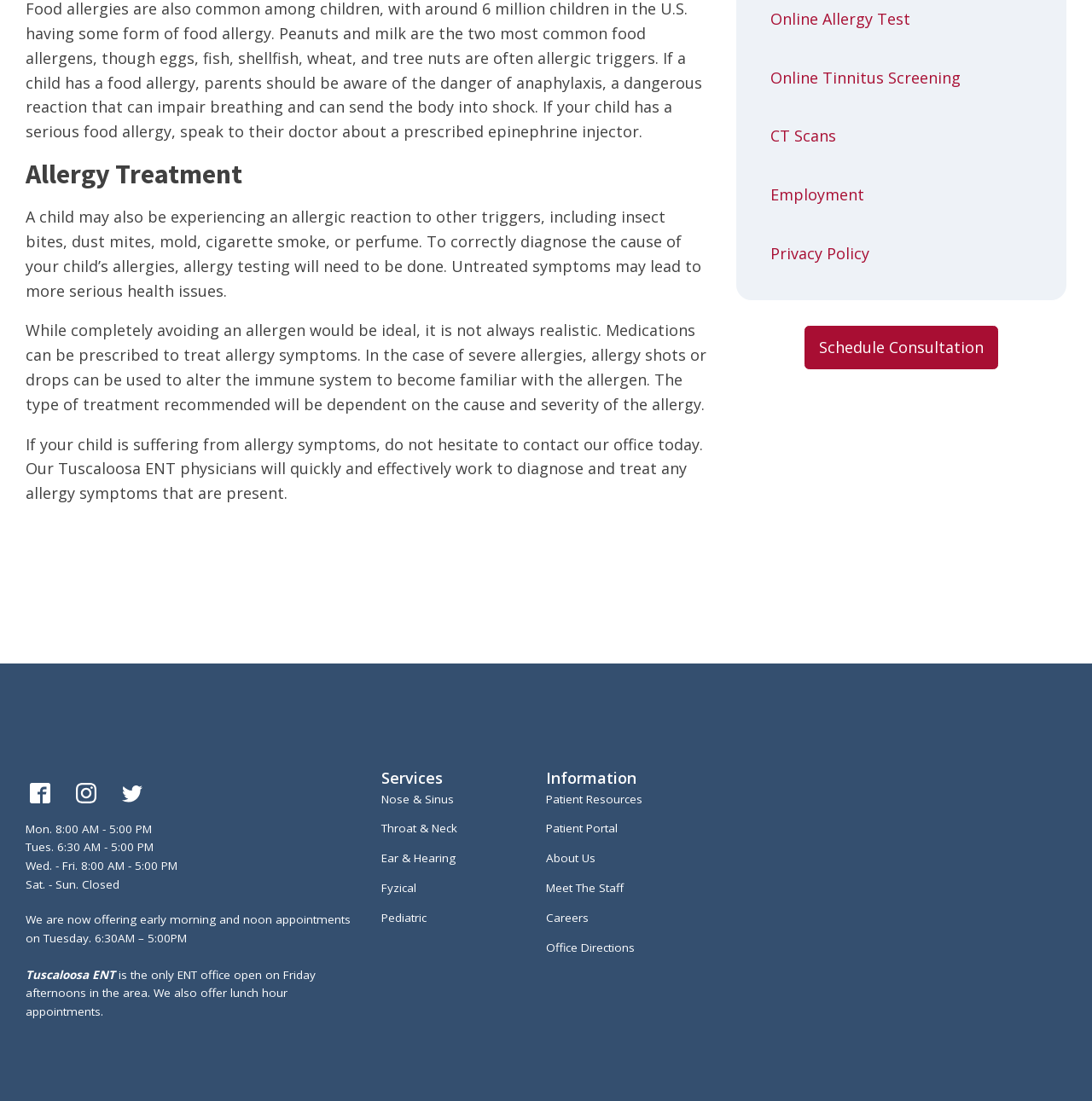Please identify the bounding box coordinates of the region to click in order to complete the given instruction: "Click the 'Schedule Consultation' link". The coordinates should be four float numbers between 0 and 1, i.e., [left, top, right, bottom].

[0.737, 0.296, 0.914, 0.335]